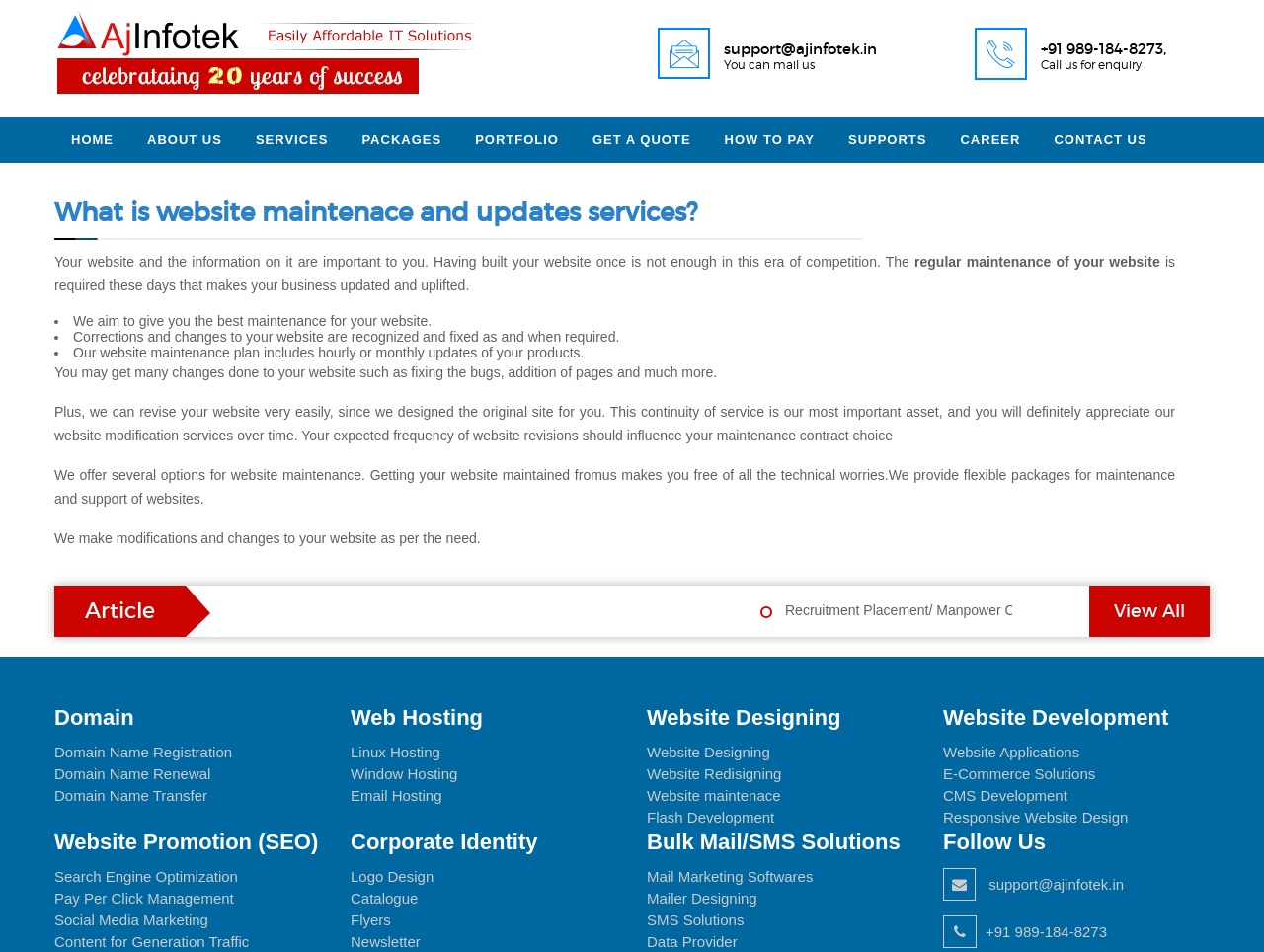Find the bounding box coordinates of the element to click in order to complete this instruction: "View all articles". The bounding box coordinates must be four float numbers between 0 and 1, denoted as [left, top, right, bottom].

[0.881, 0.631, 0.938, 0.654]